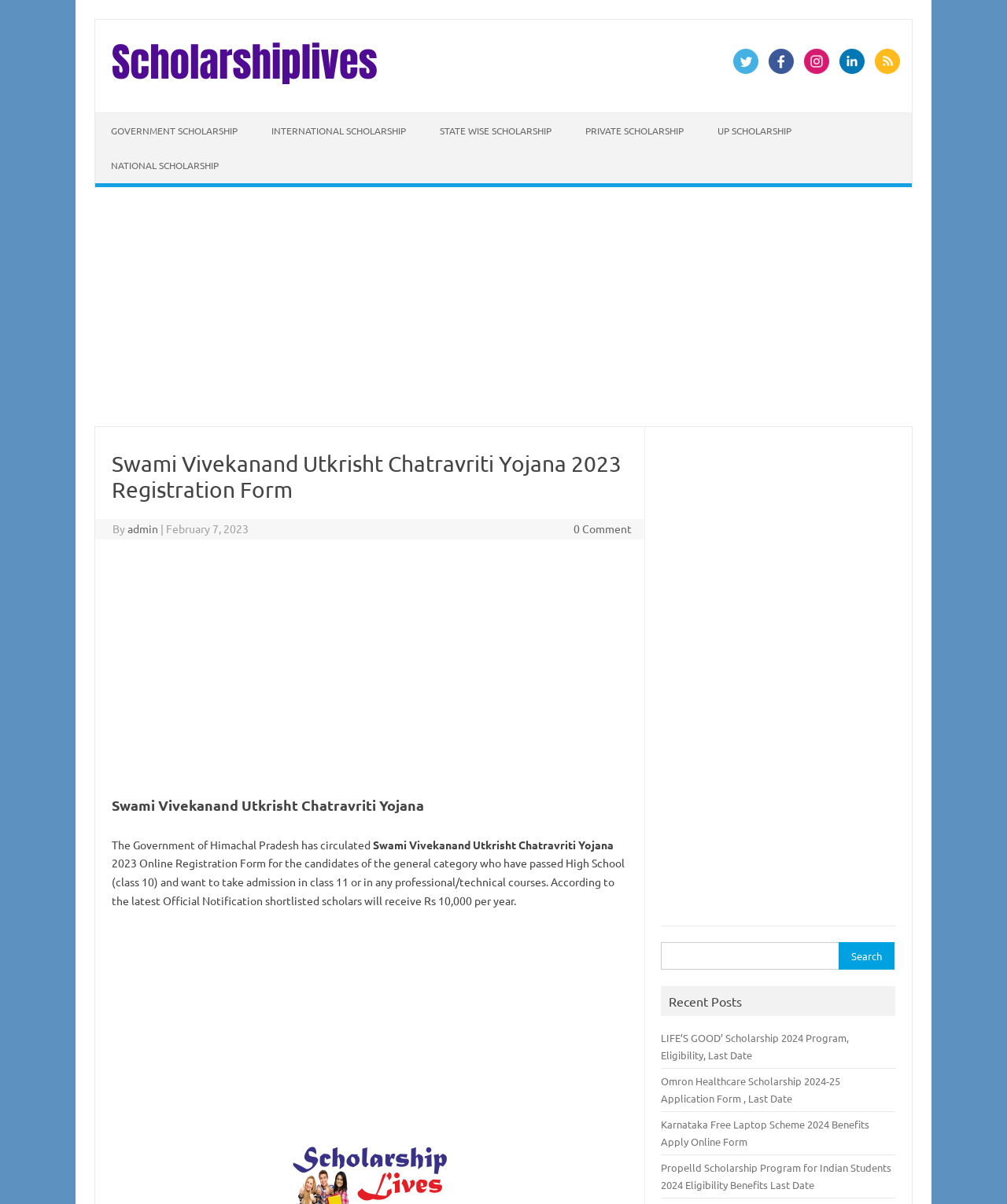Please examine the image and provide a detailed answer to the question: What is the purpose of the search box?

I found the answer by looking at the search box and its label, which says 'Search for:'. The search box is likely used to search for scholarships or related information on the webpage.